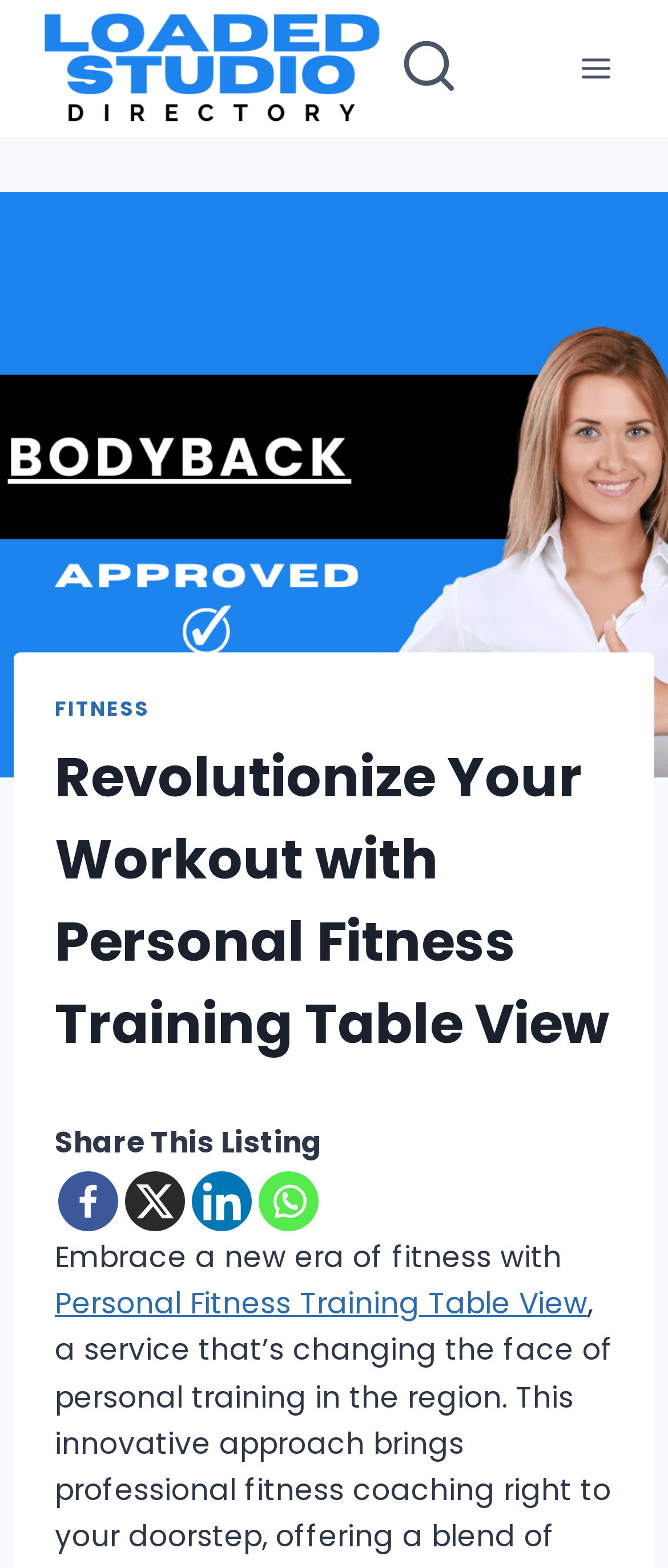Pinpoint the bounding box coordinates of the element to be clicked to execute the instruction: "Open menu".

[0.844, 0.027, 0.938, 0.061]